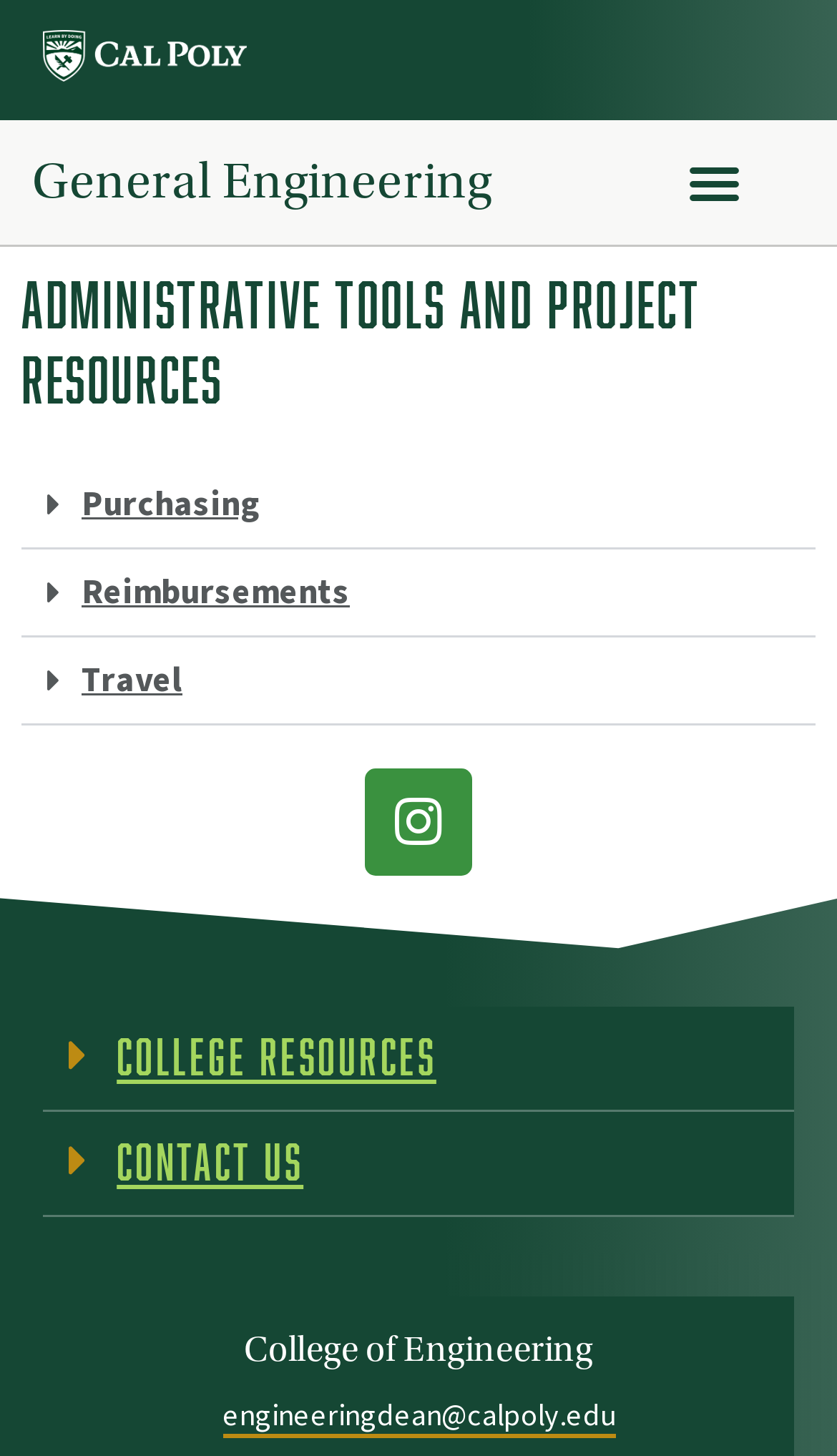Identify the bounding box coordinates of the clickable region required to complete the instruction: "Toggle the menu". The coordinates should be given as four float numbers within the range of 0 and 1, i.e., [left, top, right, bottom].

[0.805, 0.098, 0.901, 0.153]